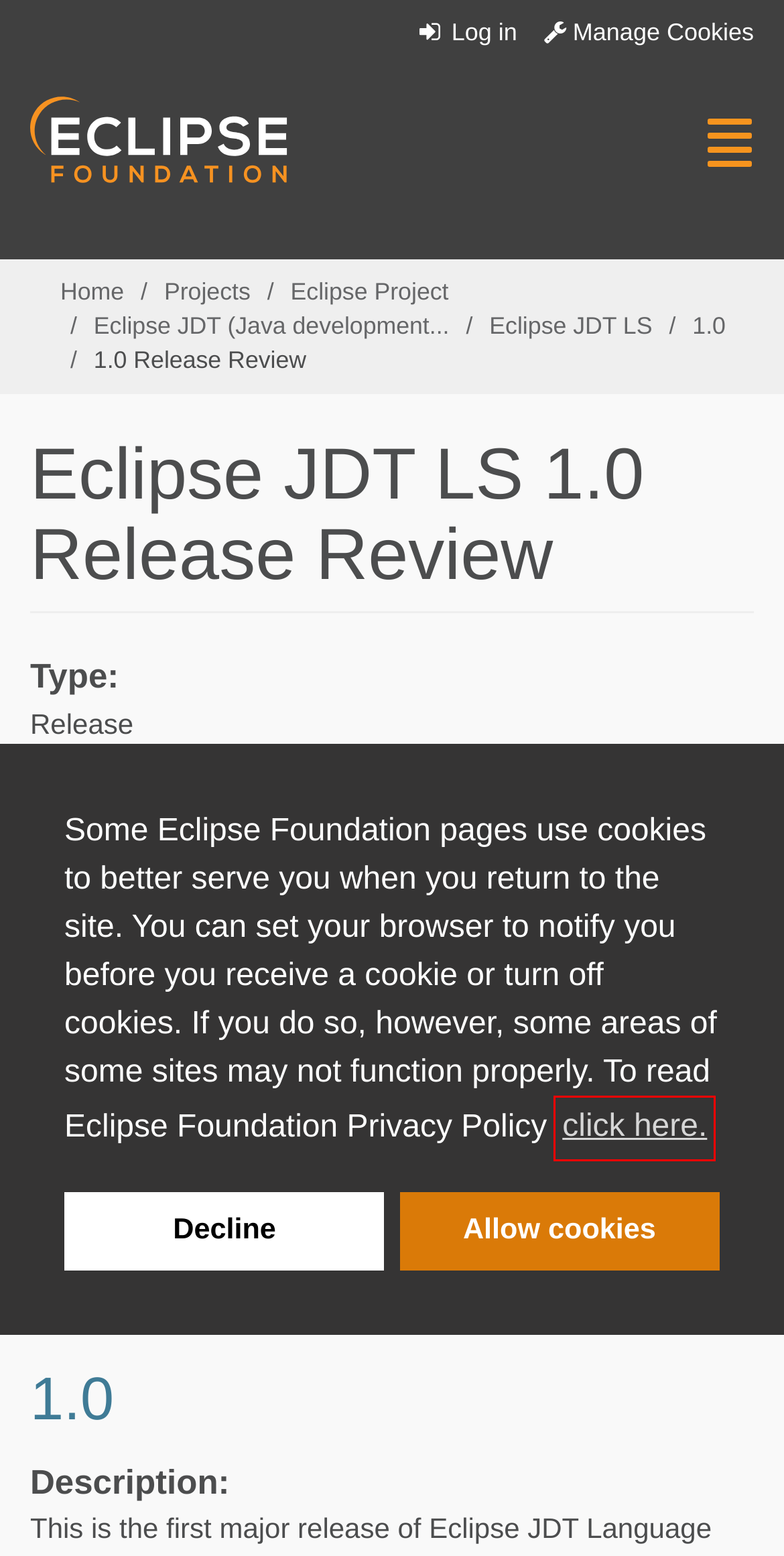Review the screenshot of a webpage containing a red bounding box around an element. Select the description that best matches the new webpage after clicking the highlighted element. The options are:
A. Eclipse Logos and Artwork | The Eclipse Foundation
B. Log in | Eclipse - The Eclipse Foundation open source community website.
C. About the Eclipse Foundation | The Eclipse Foundation
D. Contact Us | The Eclipse Foundation
E. Eclipse Foundation Website Privacy Policy | The Eclipse Foundation
F. The Community for Open Collaboration and Innovation | The Eclipse Foundation
G. Development Resources/Process Guidelines/What is Incubation - Eclipsepedia
H. Eclipse Public License 2.0 | The Eclipse Foundation

E